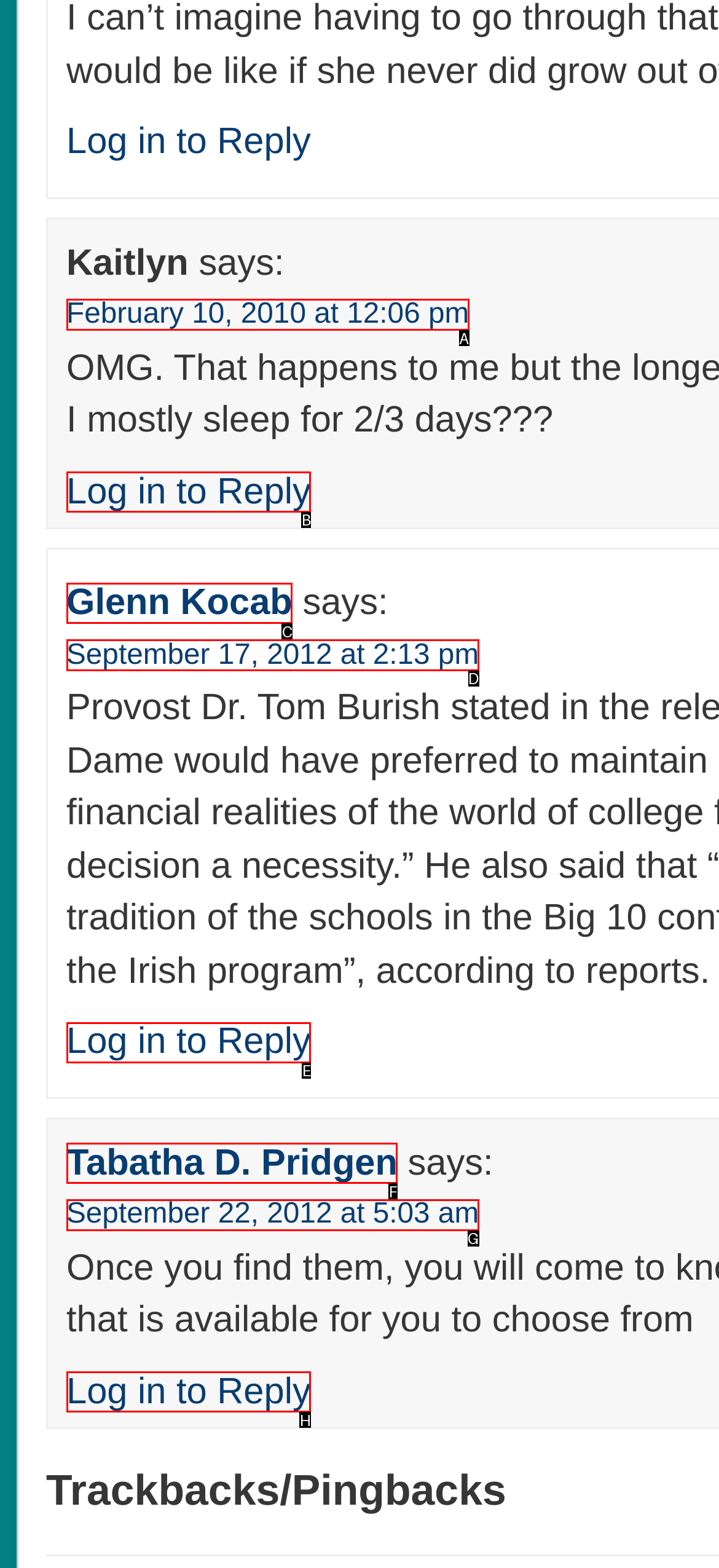Using the provided description: Glenn Kocab, select the HTML element that corresponds to it. Indicate your choice with the option's letter.

C